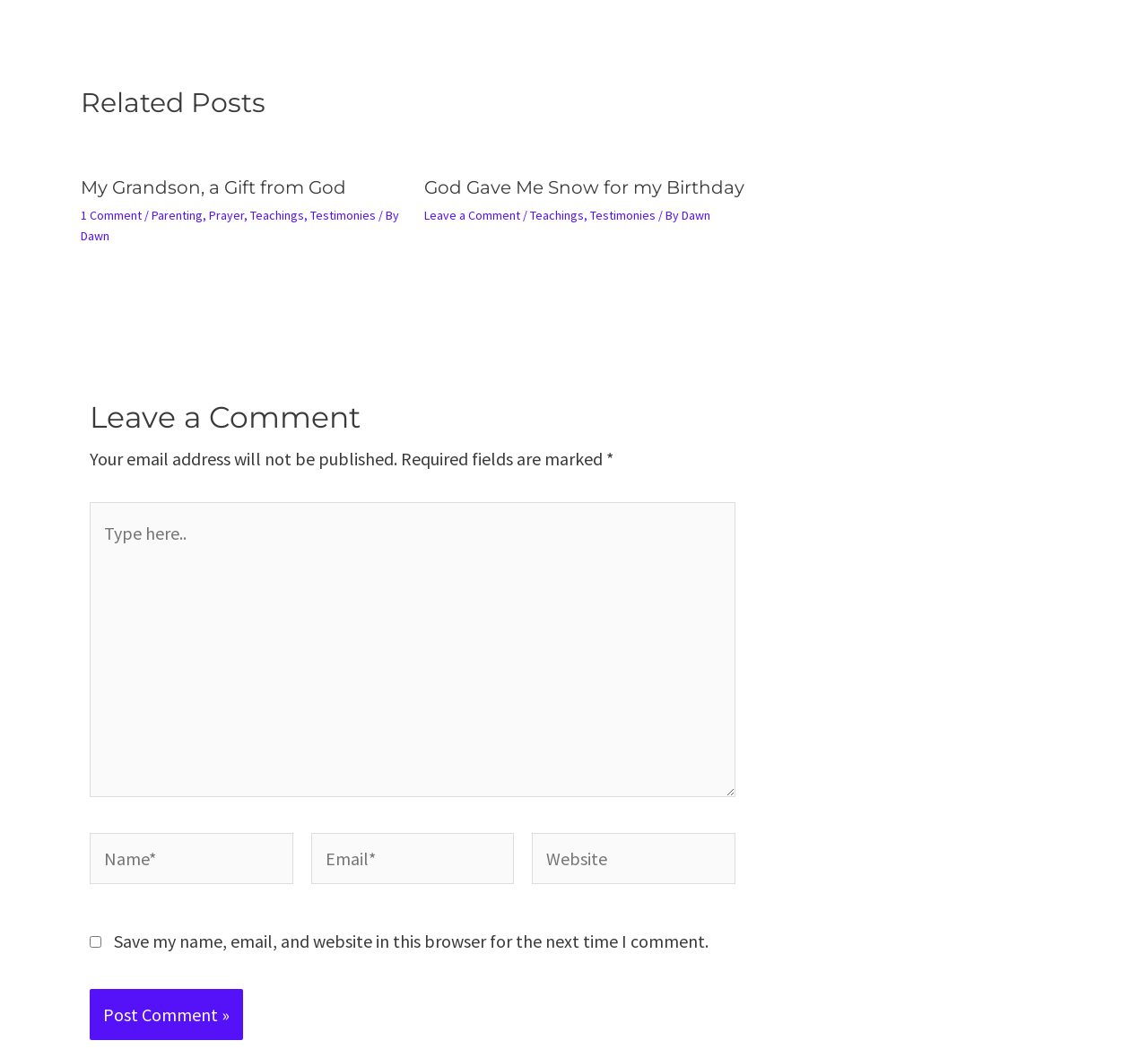Indicate the bounding box coordinates of the element that must be clicked to execute the instruction: "Type in the comment box". The coordinates should be given as four float numbers between 0 and 1, i.e., [left, top, right, bottom].

[0.078, 0.474, 0.641, 0.753]